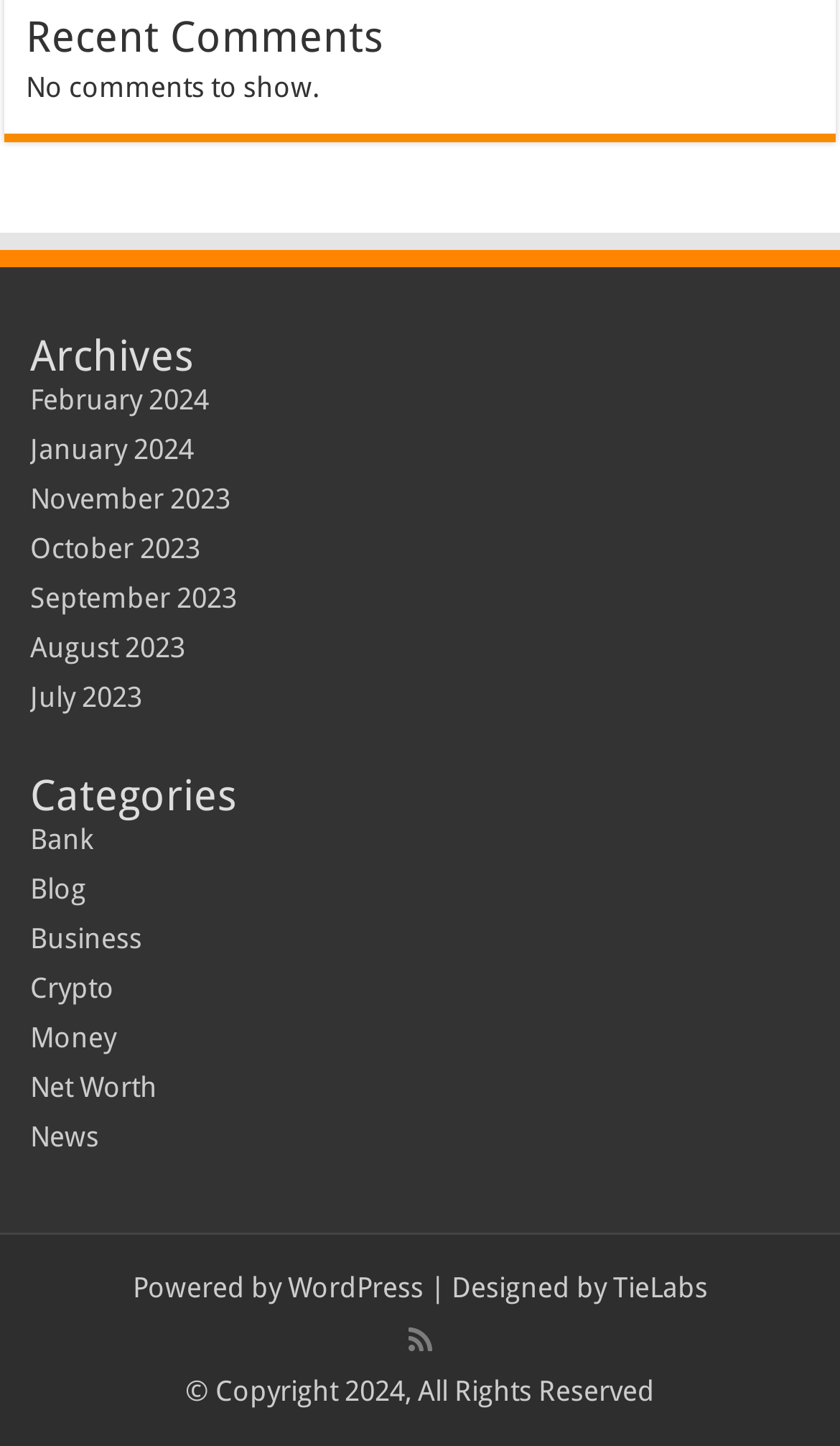Could you locate the bounding box coordinates for the section that should be clicked to accomplish this task: "Visit the WordPress website".

[0.342, 0.879, 0.504, 0.902]